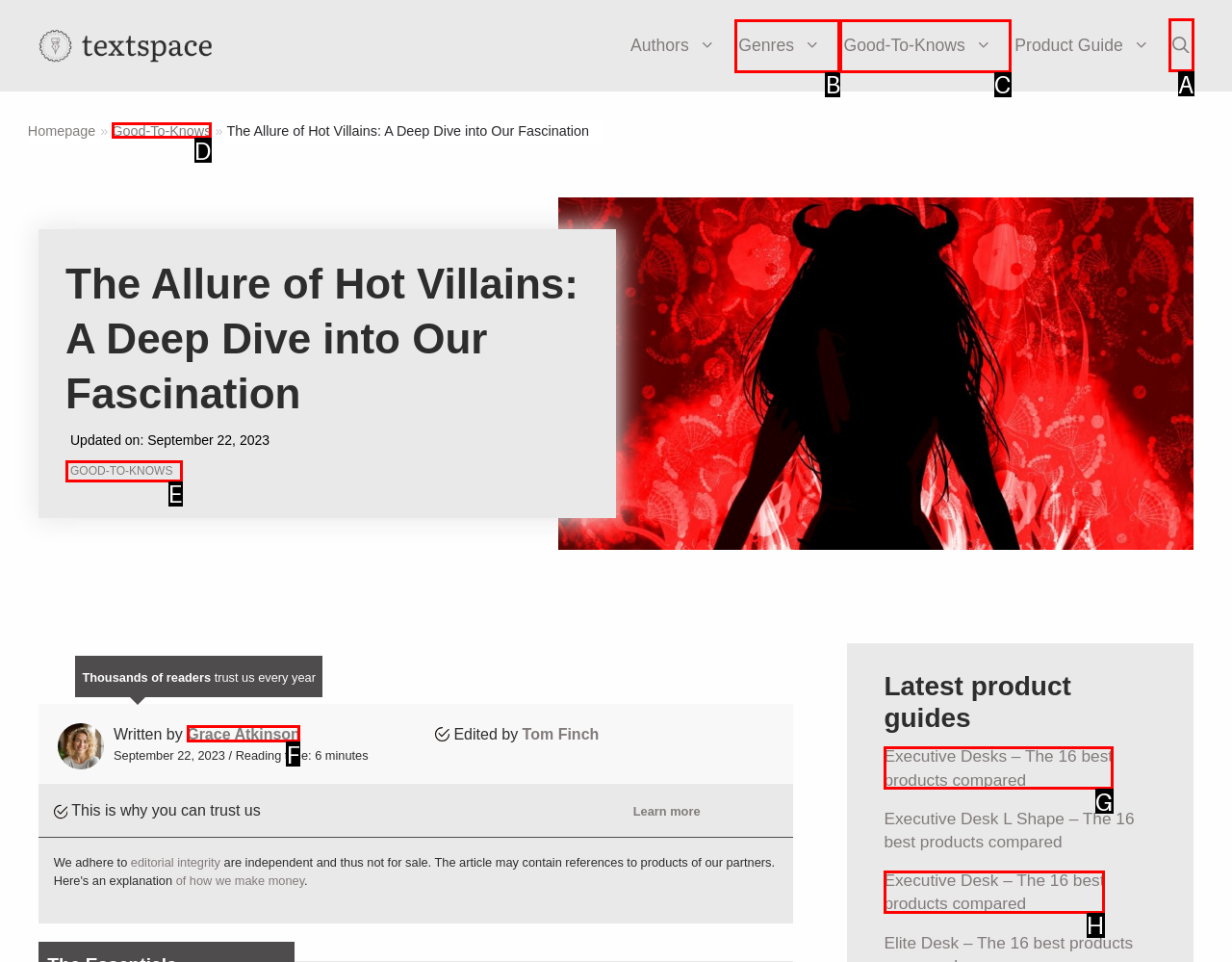Tell me which letter I should select to achieve the following goal: search for something
Answer with the corresponding letter from the provided options directly.

A